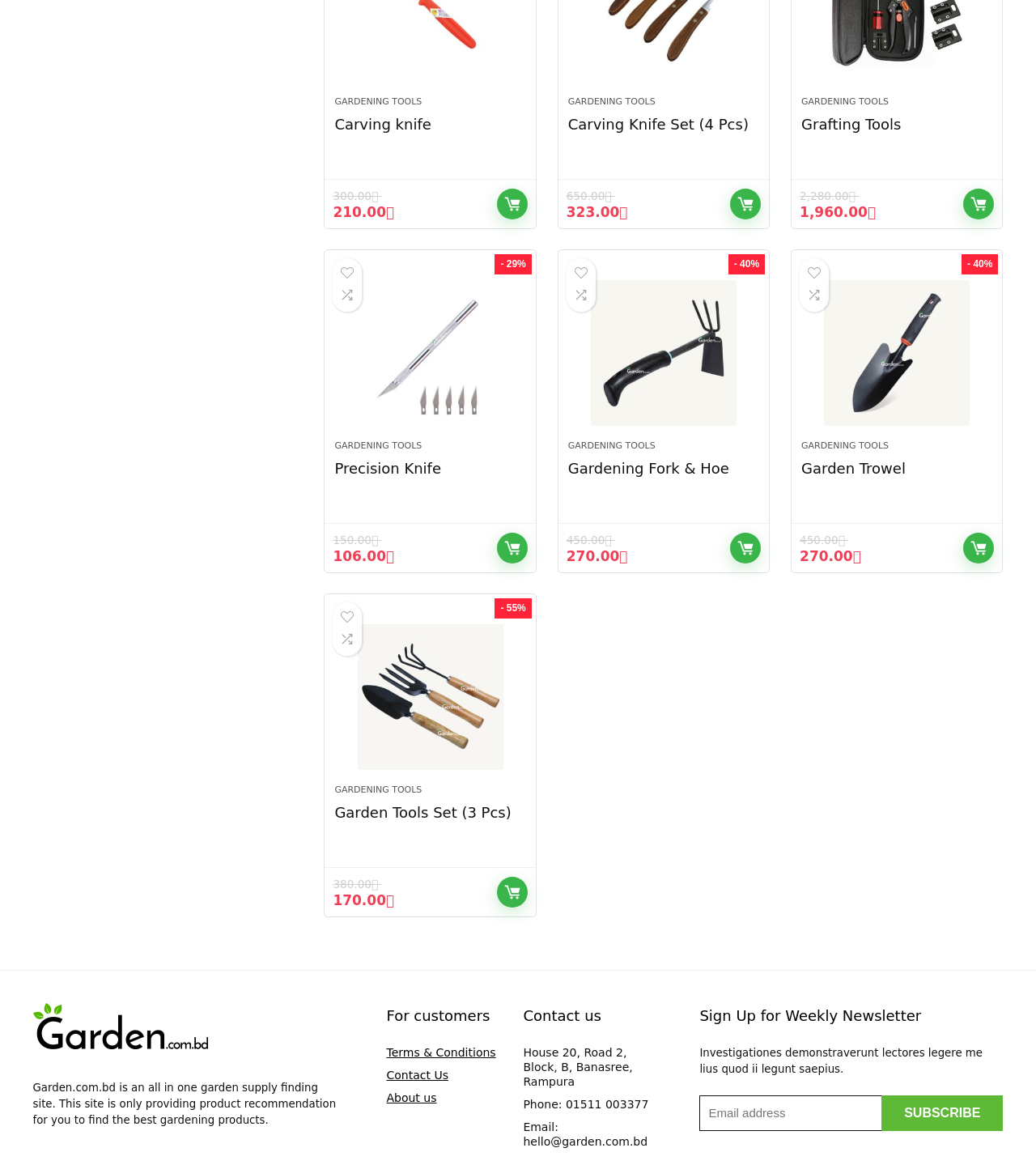Please find the bounding box for the UI component described as follows: "Grafting Tools".

[0.773, 0.099, 0.87, 0.114]